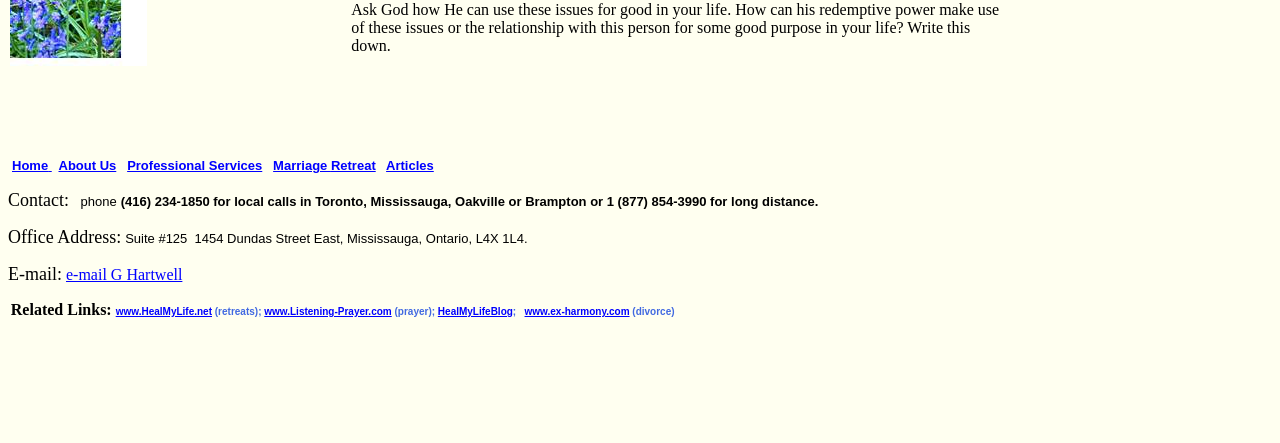Please specify the bounding box coordinates in the format (top-left x, top-left y, bottom-right x, bottom-right y), with all values as floating point numbers between 0 and 1. Identify the bounding box of the UI element described by: e-mail G Hartwell

[0.052, 0.6, 0.142, 0.639]